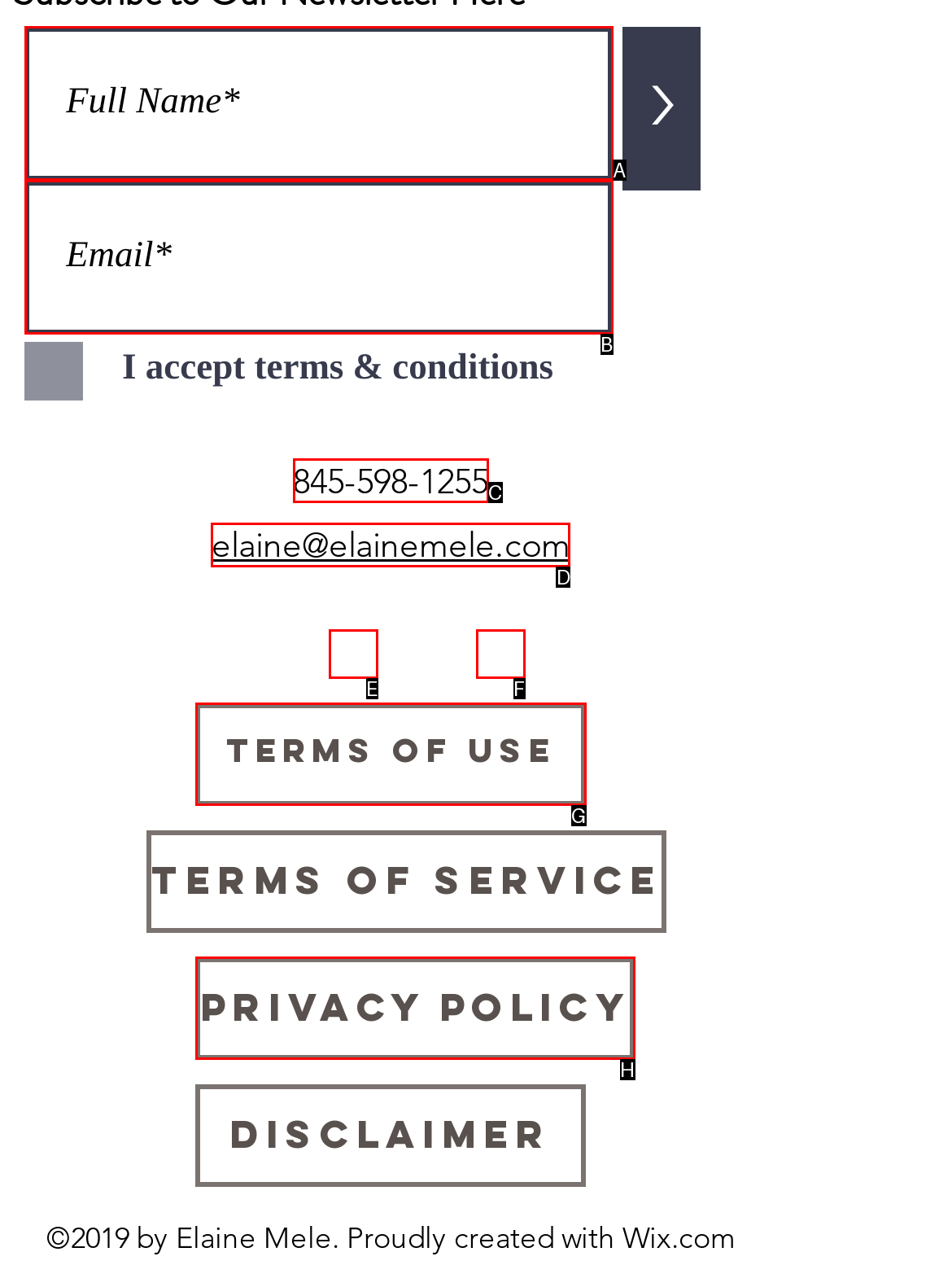Which UI element should you click on to achieve the following task: Visit Instagram? Provide the letter of the correct option.

E